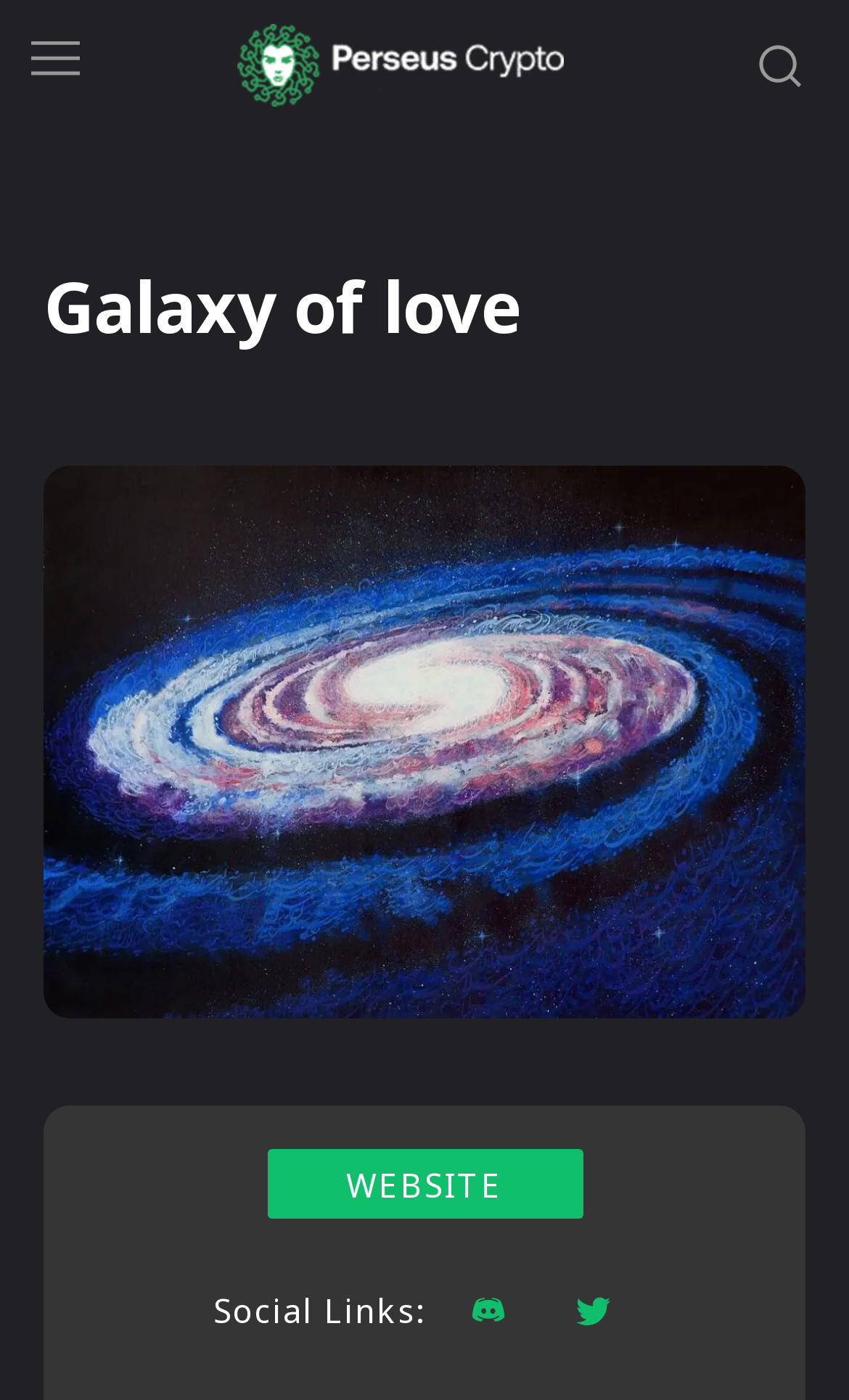What is the name of the crypto news website?
Using the image, provide a detailed and thorough answer to the question.

I found a link element with the text 'Perseus Crypto News', which is likely the name of a crypto news website.